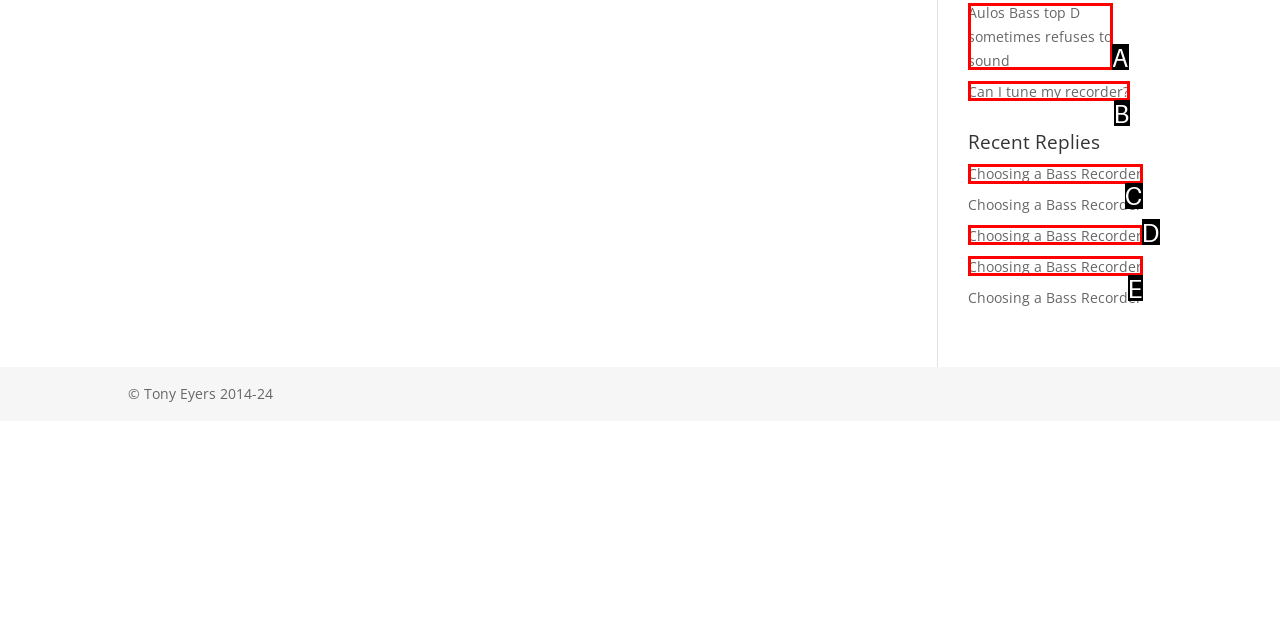Select the letter that corresponds to this element description: Can I tune my recorder?
Answer with the letter of the correct option directly.

B